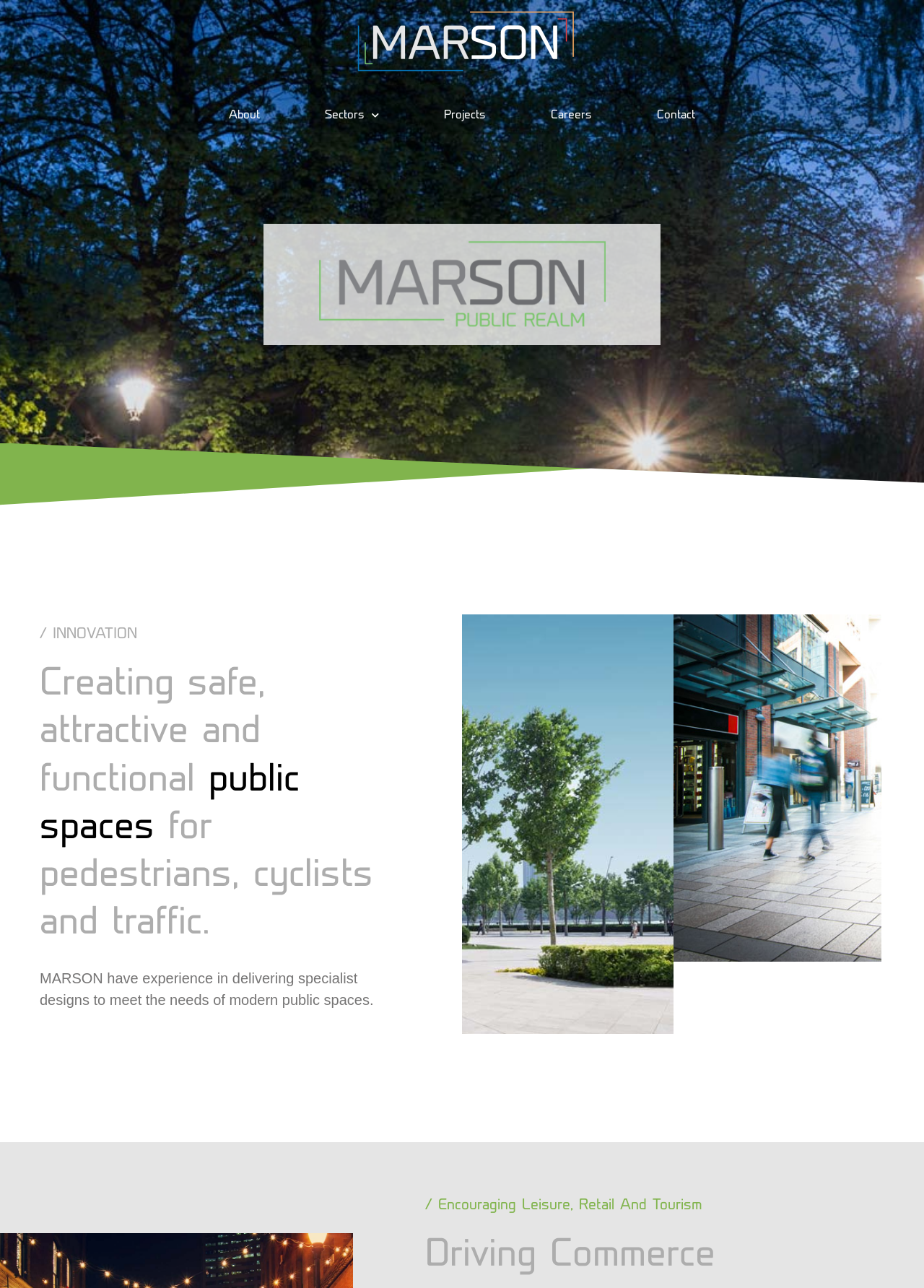What type of spaces does MARSON specialize in designing?
Carefully analyze the image and provide a detailed answer to the question.

MARSON specializes in designing public spaces, as stated in the paragraph below the heading, which mentions that they have experience in delivering specialist designs to meet the needs of modern public spaces.